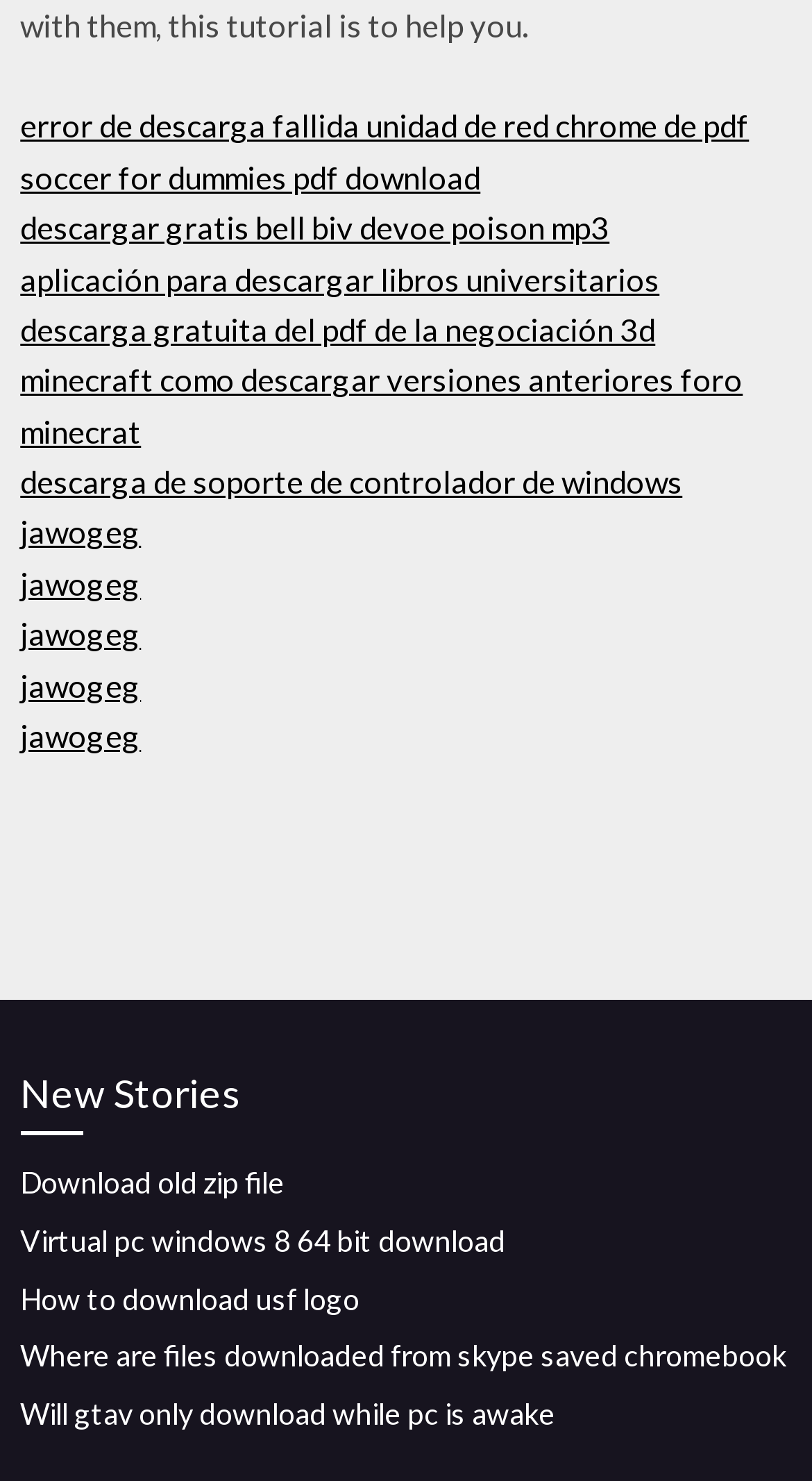Please pinpoint the bounding box coordinates for the region I should click to adhere to this instruction: "Learn how to download usf logo".

[0.025, 0.864, 0.443, 0.888]